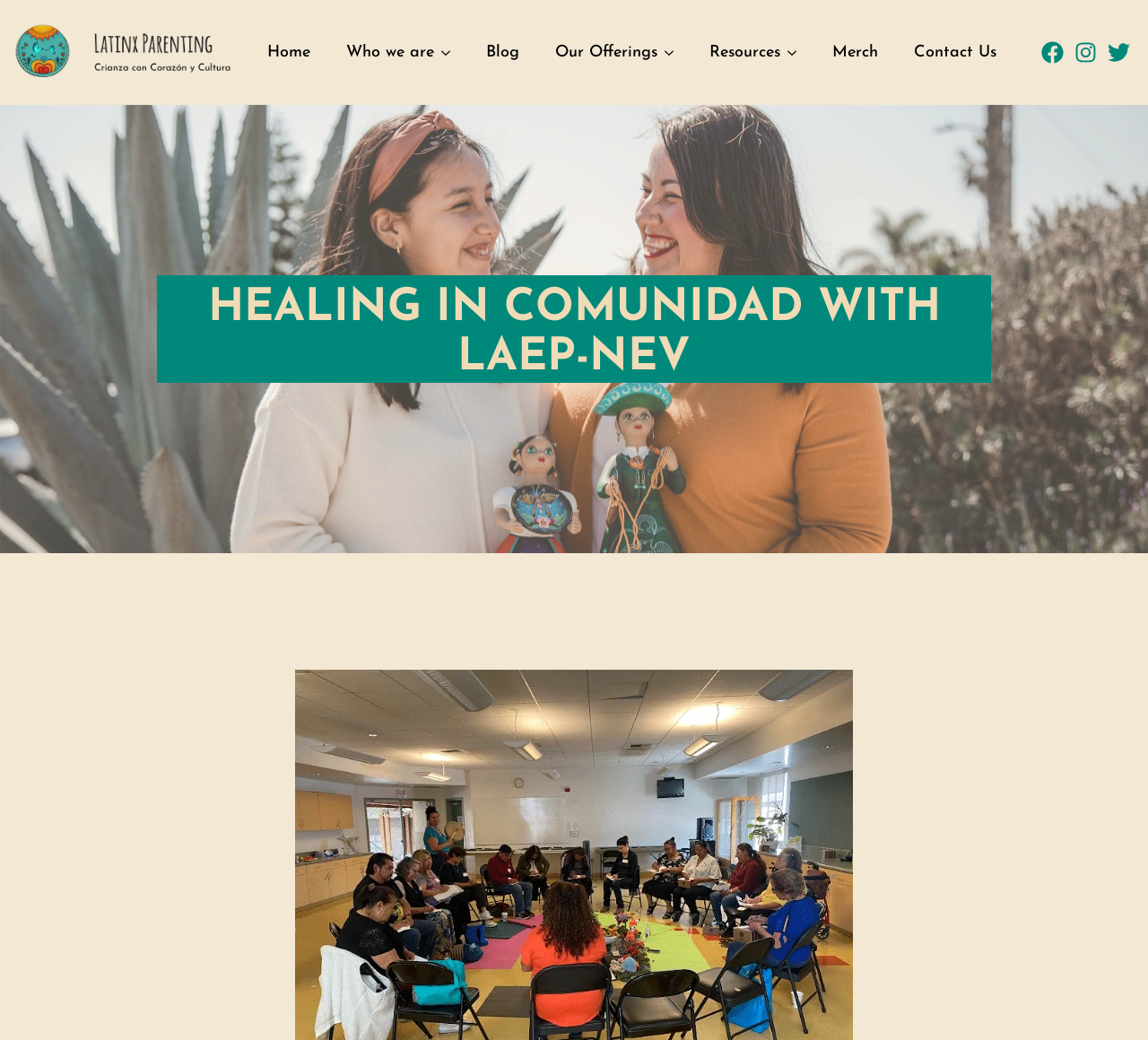Determine the bounding box coordinates of the region that needs to be clicked to achieve the task: "Visit the Blog page".

[0.408, 0.026, 0.468, 0.076]